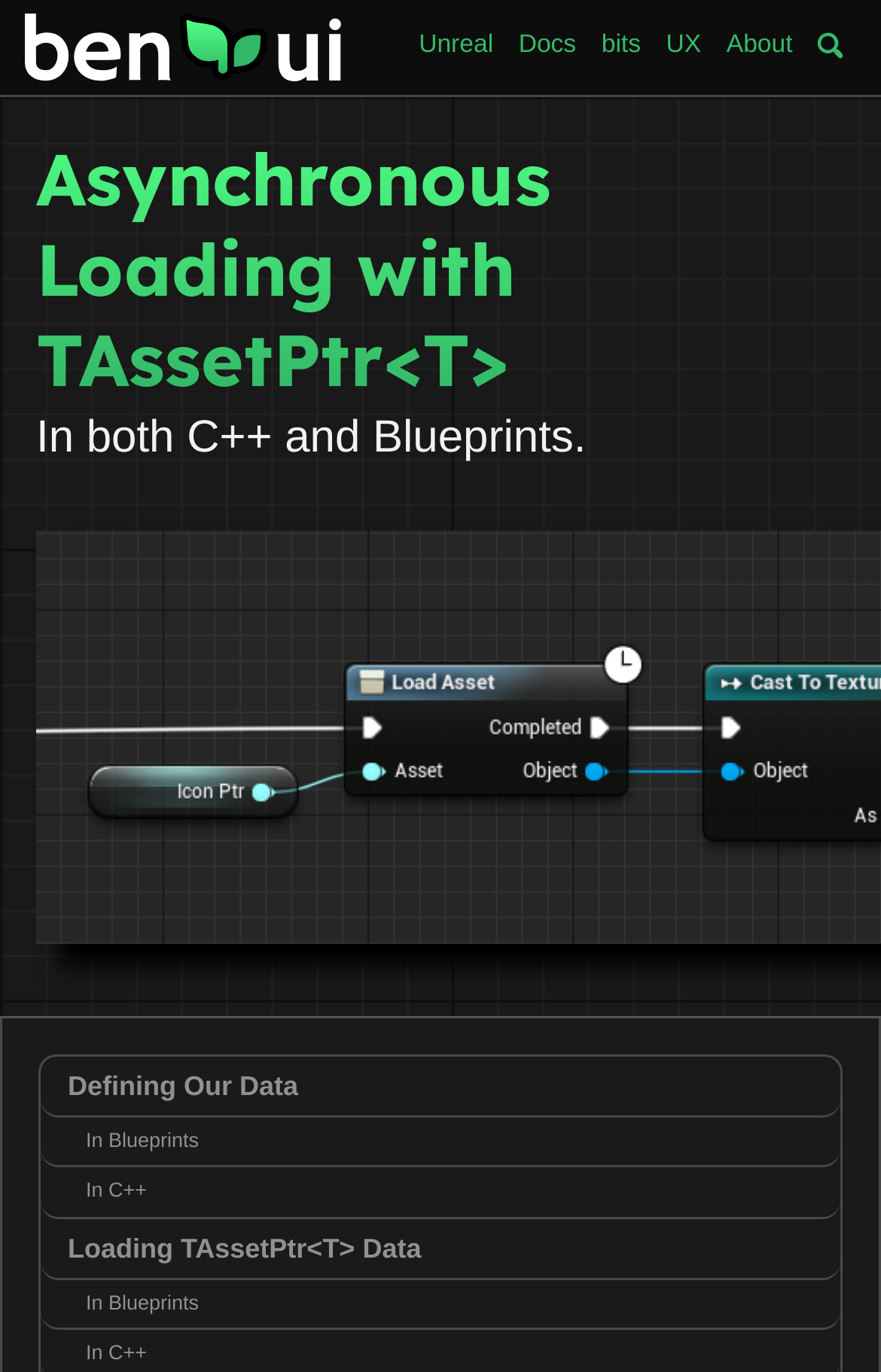Use a single word or phrase to answer the following:
How many links are in the top navigation bar?

6